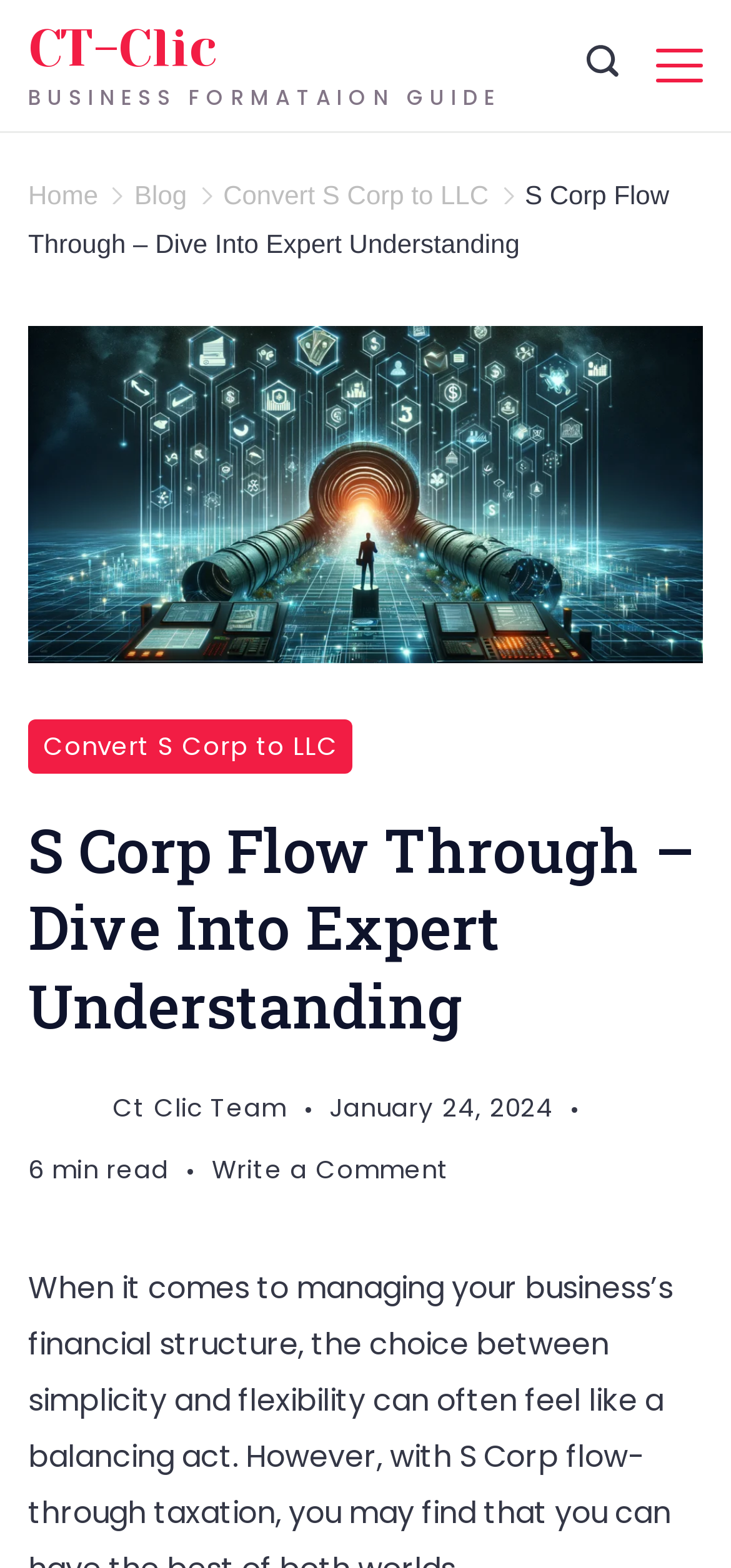Give a concise answer using only one word or phrase for this question:
What is the purpose of the search icon link?

Search